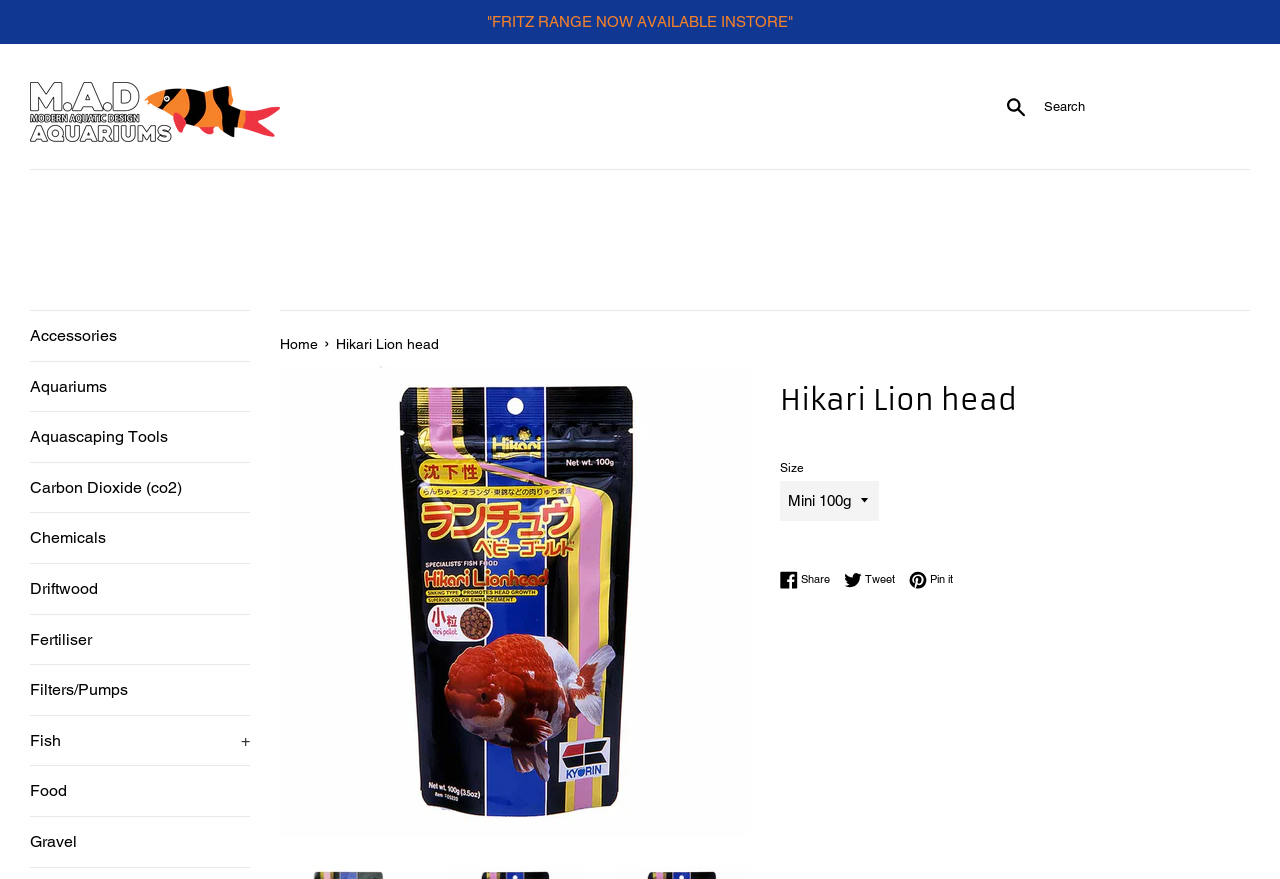Refer to the screenshot and give an in-depth answer to this question: What is the current promotion in the store?

The current promotion in the store can be found in the StaticText element at the top of the webpage, which reads 'FRITZ RANGE NOW AVAILABLE INSTORE'.